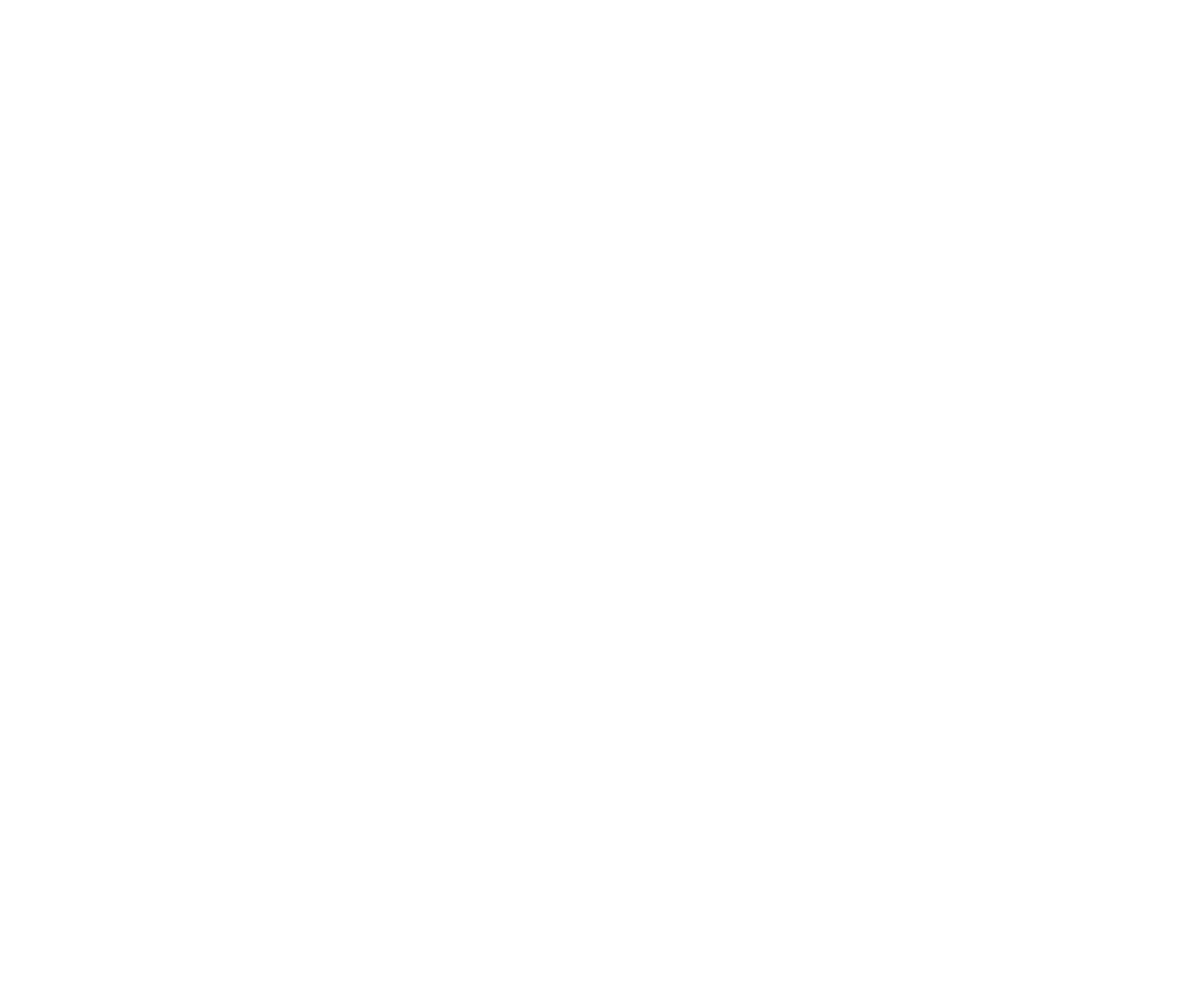Bounding box coordinates are specified in the format (top-left x, top-left y, bottom-right x, bottom-right y). All values are floating point numbers bounded between 0 and 1. Please provide the bounding box coordinate of the region this sentence describes: Terms Of Use

[0.133, 0.88, 0.262, 0.918]